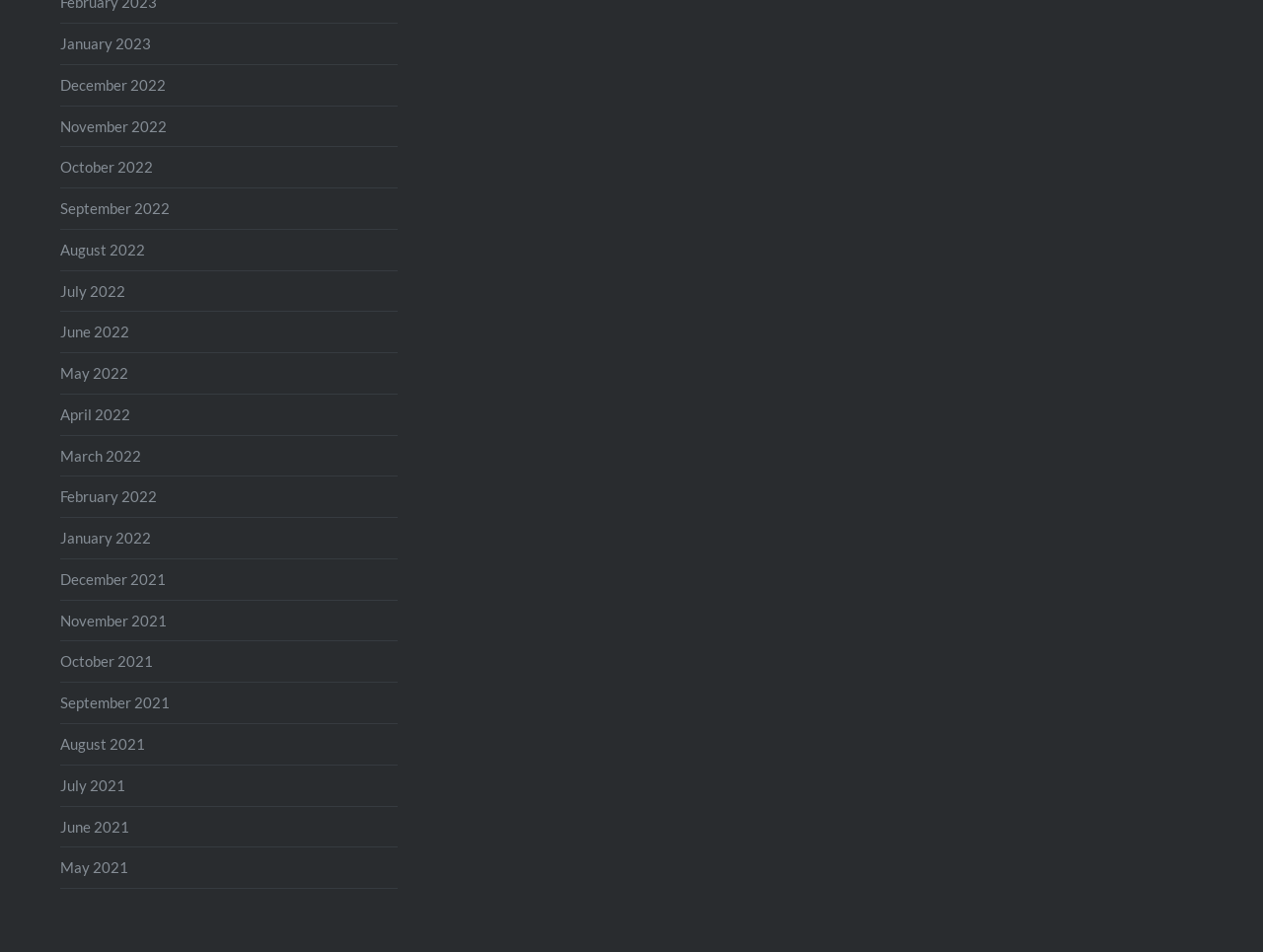Utilize the details in the image to give a detailed response to the question: Are the links grouped by year?

I examined the list of links on the webpage and noticed that the months are grouped by year. For example, all the months from 2022 are listed together, followed by the months from 2021. This suggests that the links are organized by year.